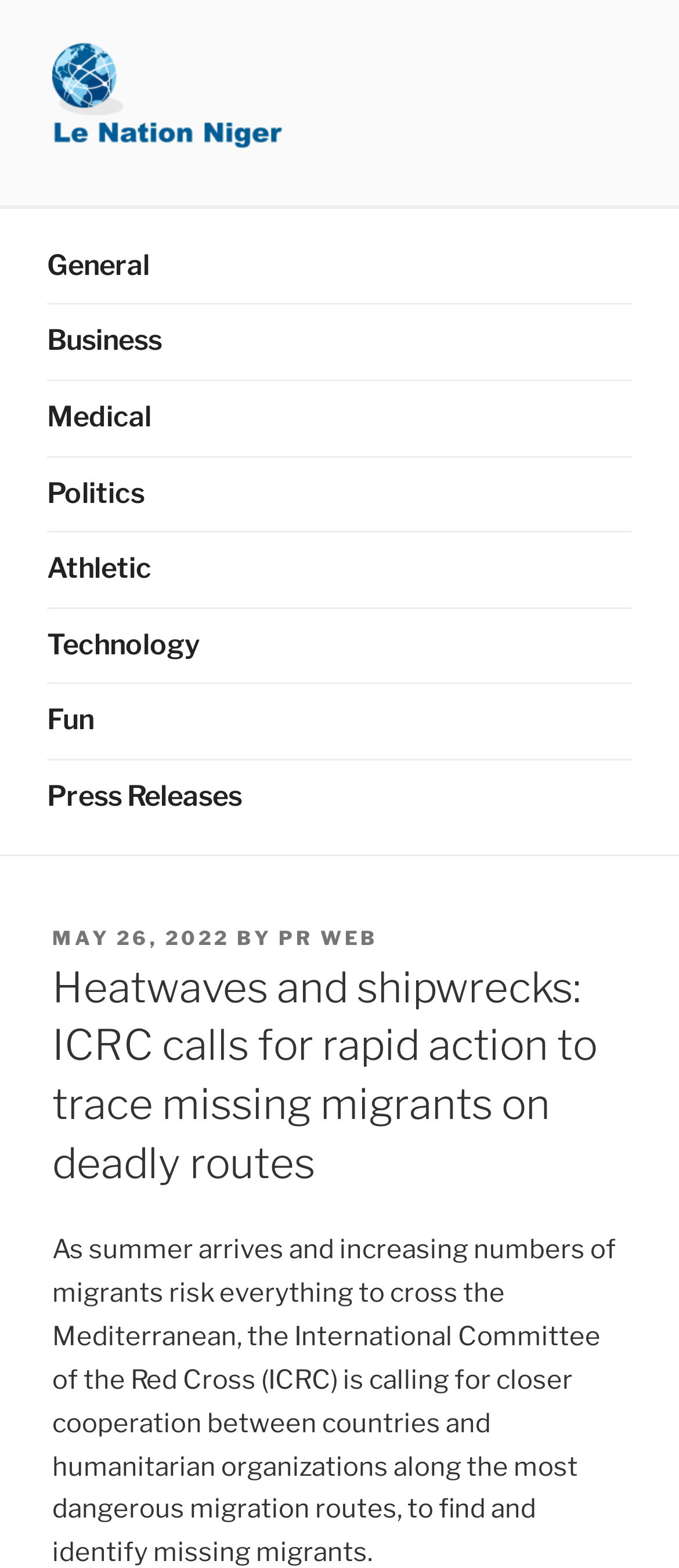Generate the main heading text from the webpage.

Heatwaves and shipwrecks: ICRC calls for rapid action to trace missing migrants on deadly routes